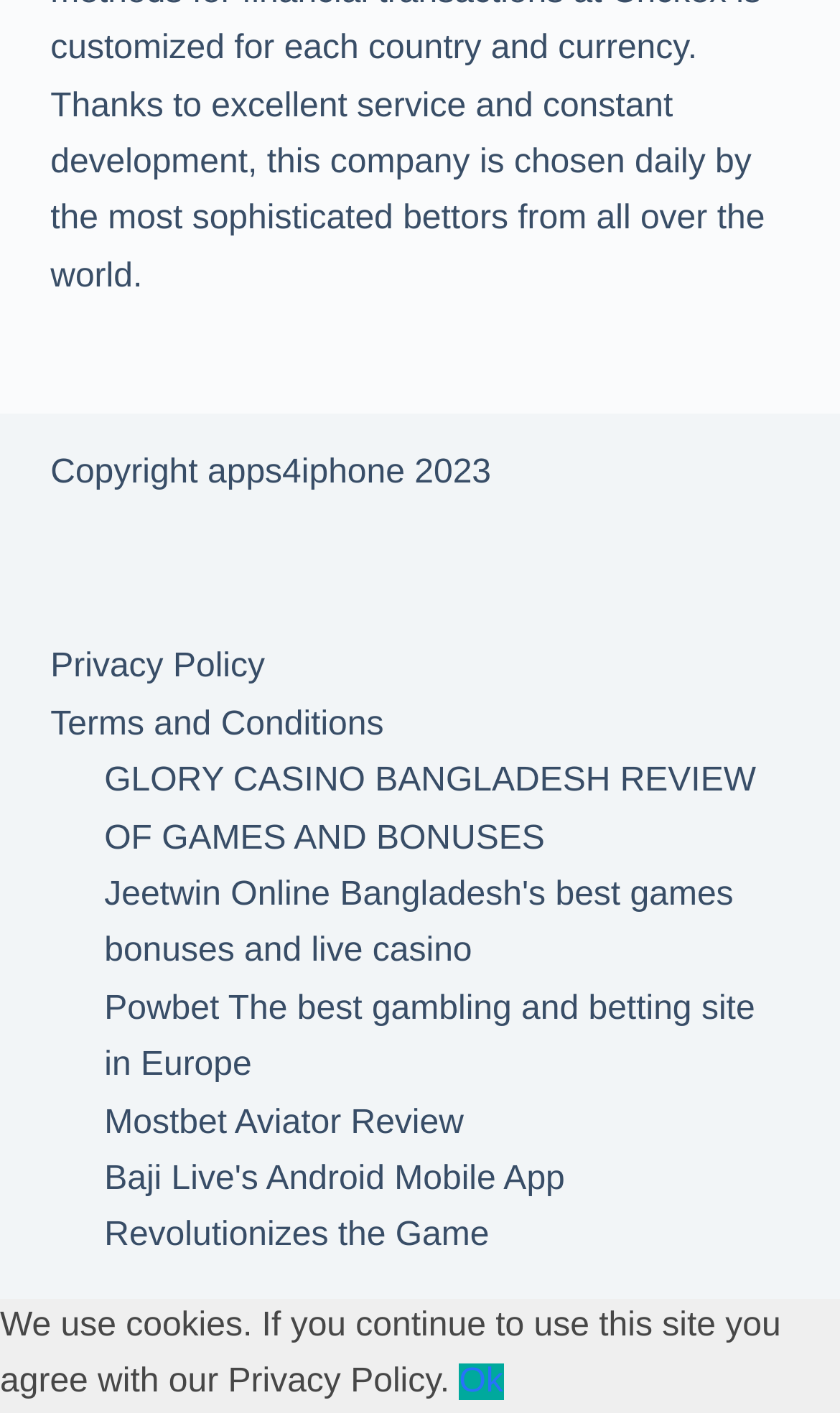What action can be taken in response to the 'Cookie Notice' dialog?
Use the information from the image to give a detailed answer to the question.

The 'Cookie Notice' dialog provides a single action button labeled 'Ok', which users can click to acknowledge the cookie usage notification and continue using the site.